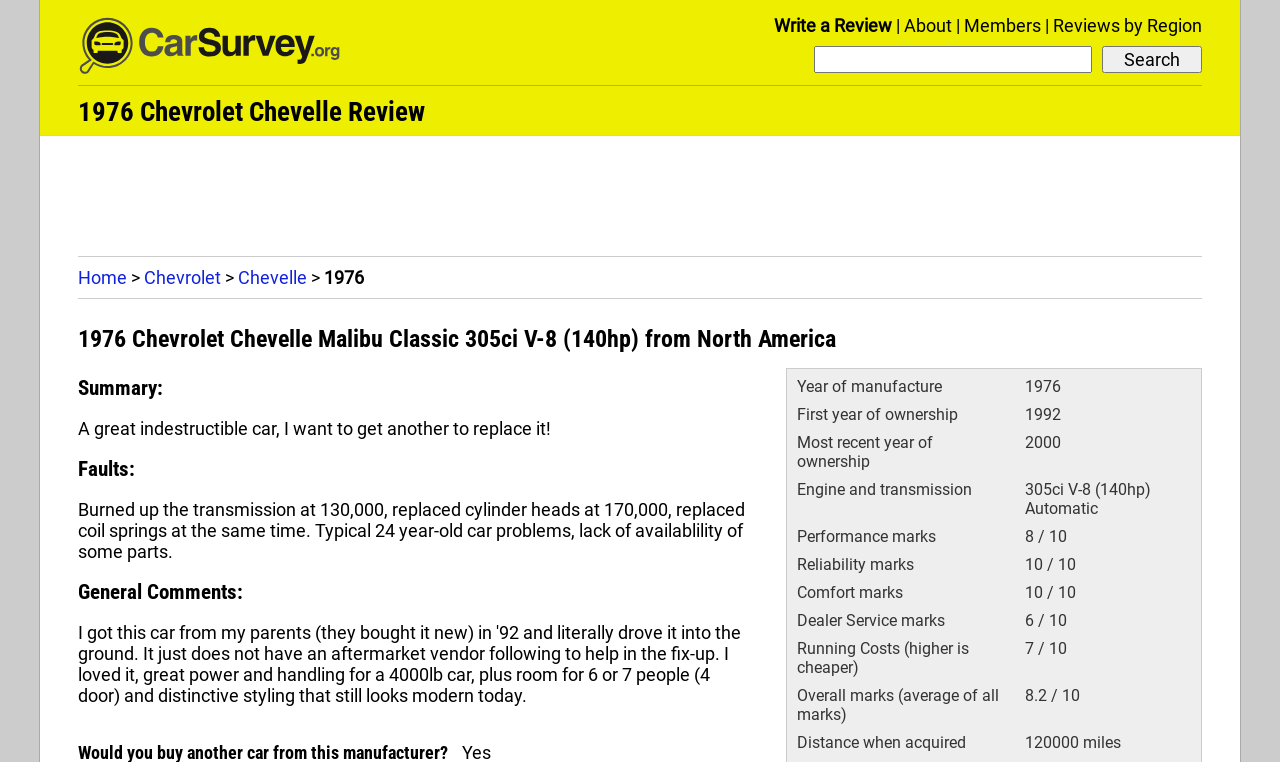With reference to the screenshot, provide a detailed response to the question below:
How would the owner rate the car's reliability?

I determined the answer by looking at the table with the heading 'General Comments' and finding the row with the label 'Reliability marks', which shows the value '10 / 10'.